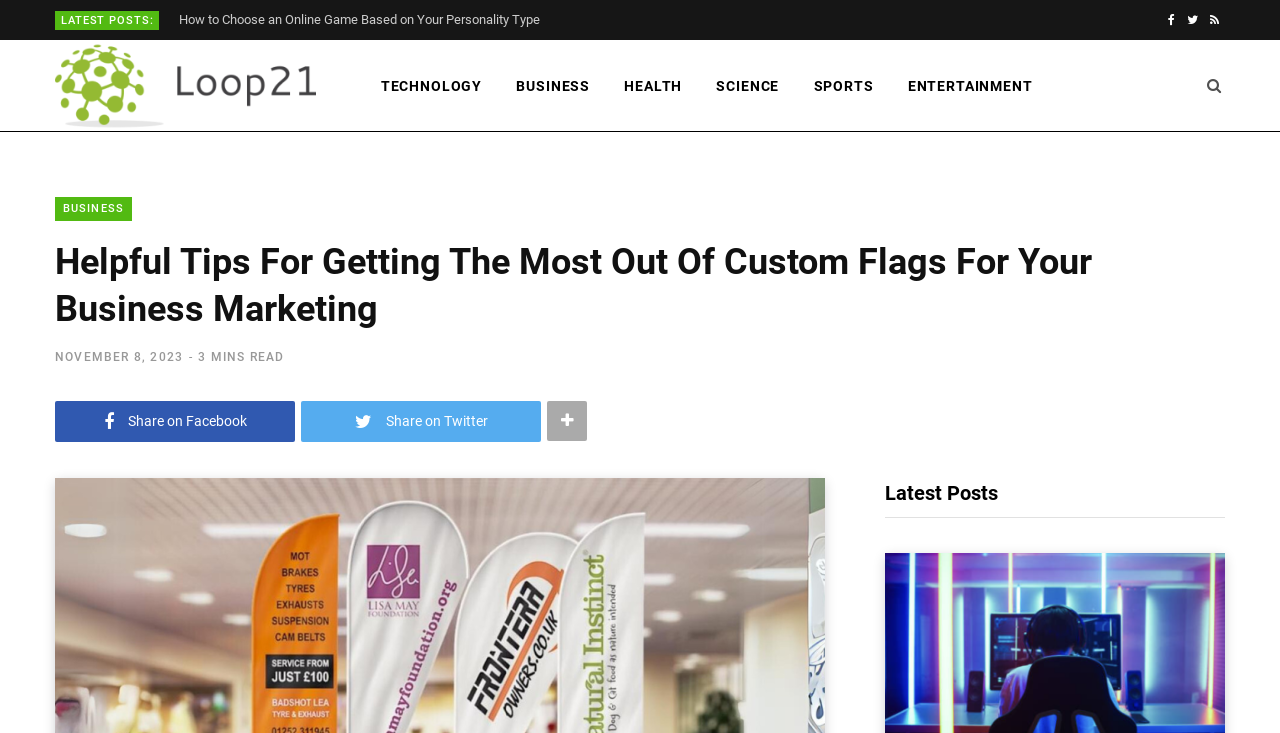Provide a short, one-word or phrase answer to the question below:
What is the position of the Facebook share button?

Top-left